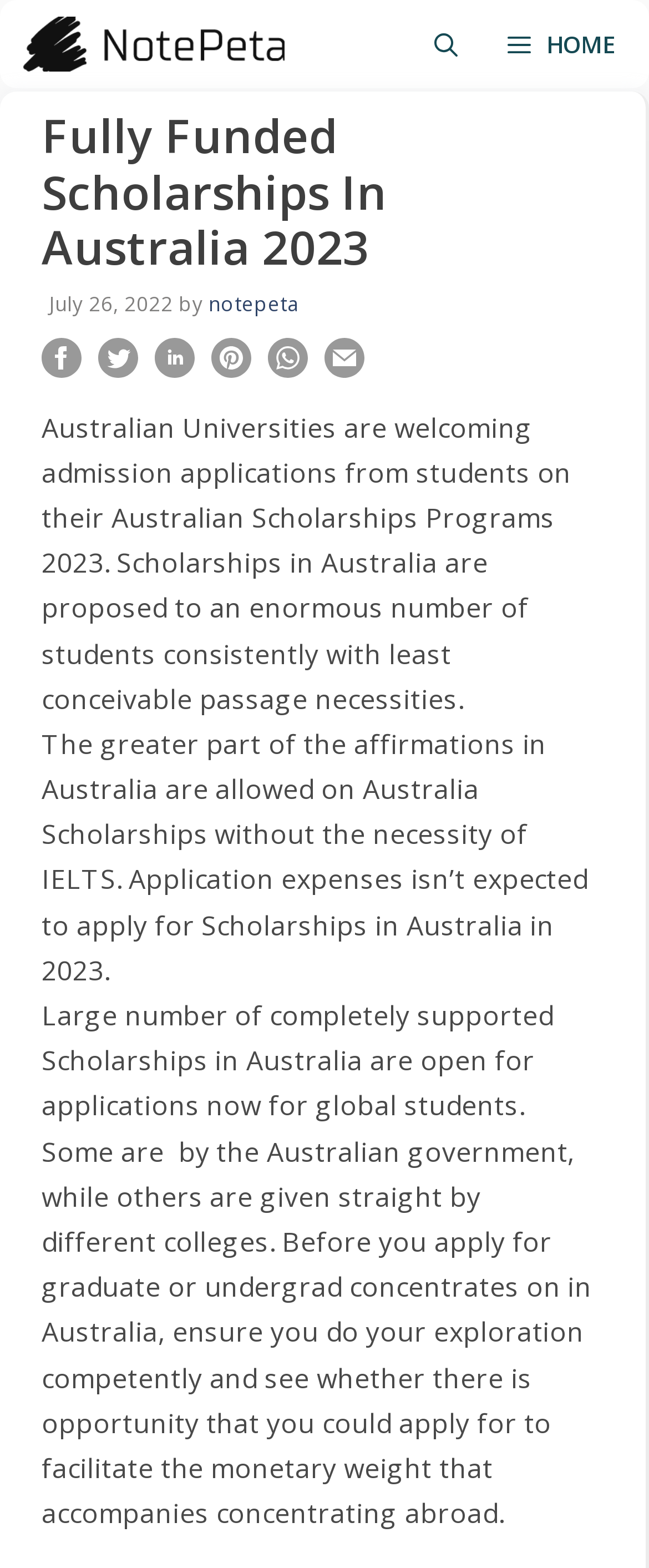Describe all the key features and sections of the webpage thoroughly.

The webpage appears to be a blog post or article about Australian Scholarships Programs 2023. At the top left corner, there is a link to "NotePeta" accompanied by an image. On the top right corner, there is a button labeled "HOME" and a link to "Open Search Bar".

Below the top navigation bar, there is a header section with a heading that reads "Fully Funded Scholarships In Australia 2023". This heading is followed by a timestamp indicating that the post was published on July 26, 2022, and the author's name, "notepeta".

Underneath the header section, there are several social media sharing links, including "Share this post!", "Tweet this post!", "Pin this post!", and "Email this post!", each accompanied by a small image.

The main content of the webpage is divided into three paragraphs. The first paragraph explains that Australian Universities are welcoming admission applications from students for their Australian Scholarships Programs 2023. The second paragraph mentions that most of the admissions in Australia are granted without the need for IELTS and that application fees are not required to apply for Scholarships in Australia in 2023. The third and longest paragraph provides more information about the various fully funded Scholarships in Australia available for international students, including those offered by the Australian government and individual colleges.